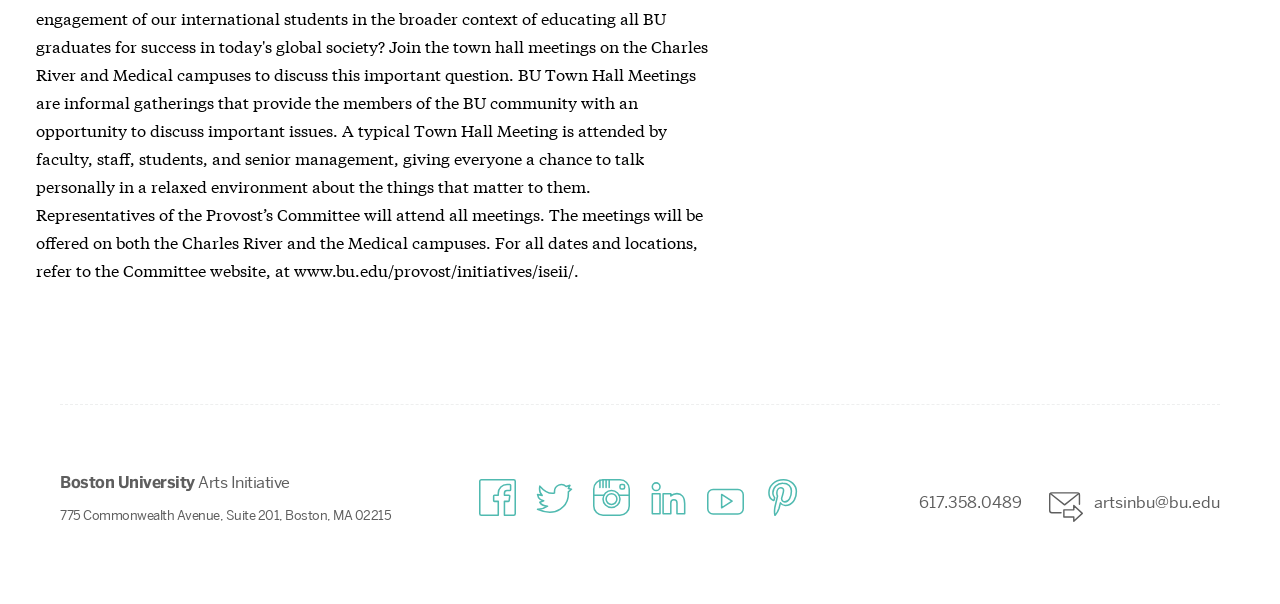What is the phone number?
Can you provide an in-depth and detailed response to the question?

The phone number can be found in the top section of the webpage, where it is written as '617.358.0489' in a link element.